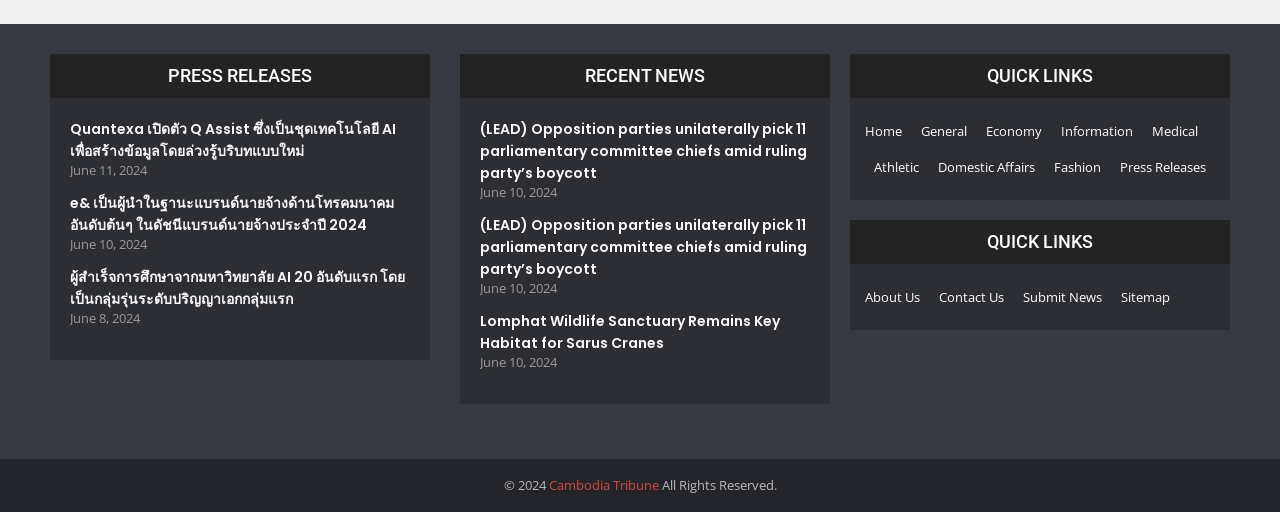Respond with a single word or phrase to the following question: What is the date of the first press release?

June 11, 2024